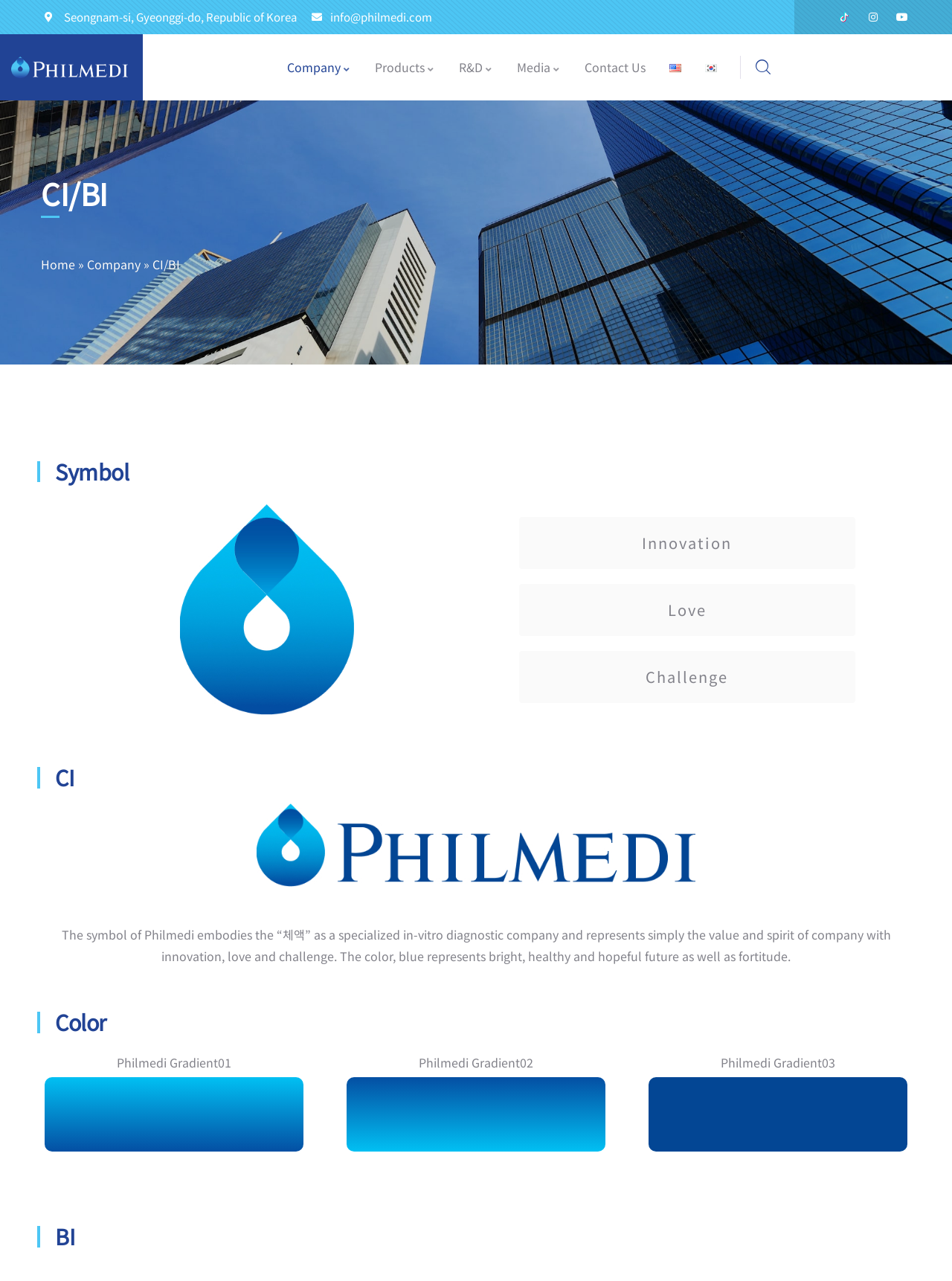Kindly provide the bounding box coordinates of the section you need to click on to fulfill the given instruction: "Switch to English language".

[0.703, 0.044, 0.716, 0.061]